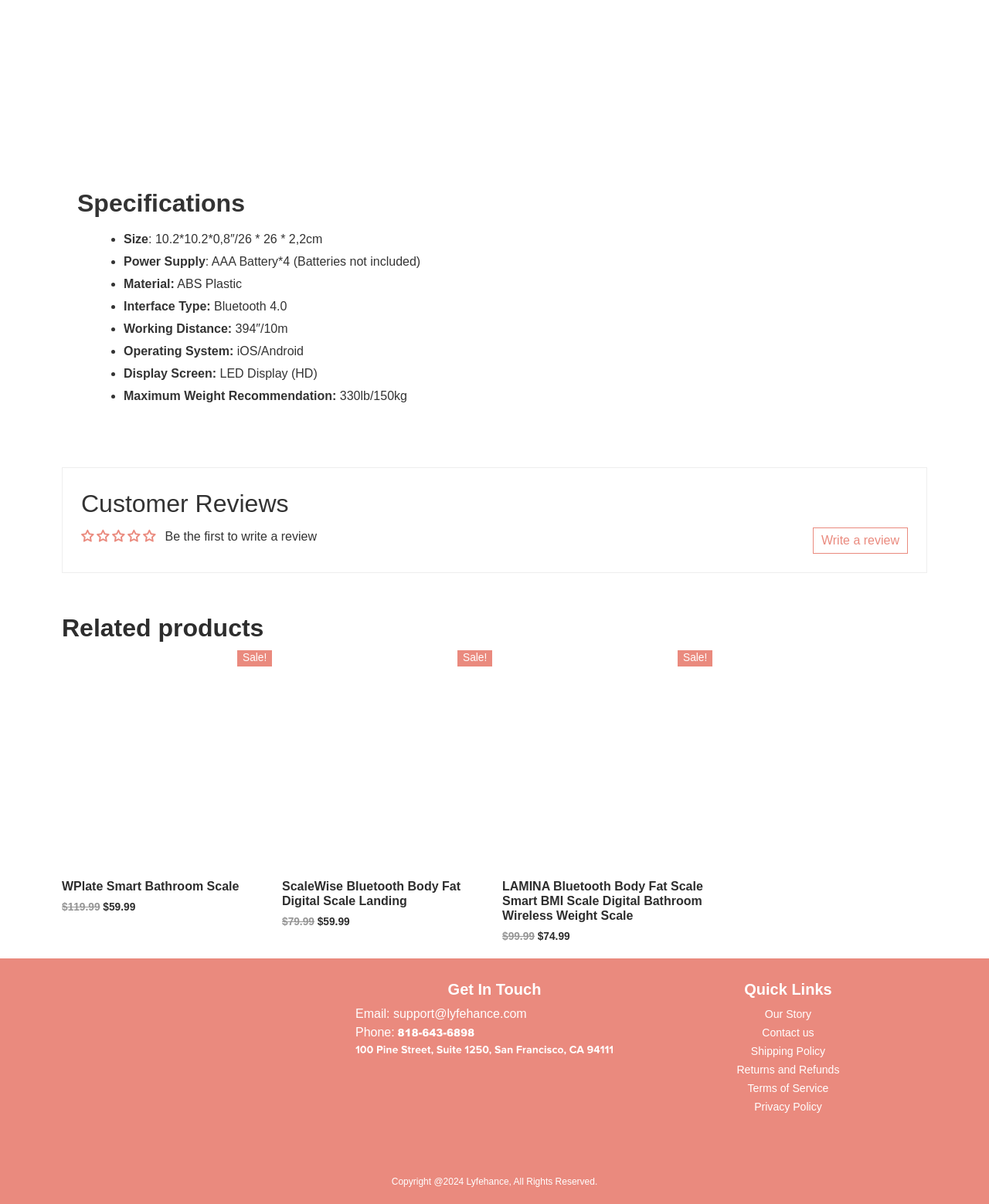Identify the bounding box coordinates of the clickable region necessary to fulfill the following instruction: "Check terms of service". The bounding box coordinates should be four float numbers between 0 and 1, i.e., [left, top, right, bottom].

[0.756, 0.899, 0.838, 0.909]